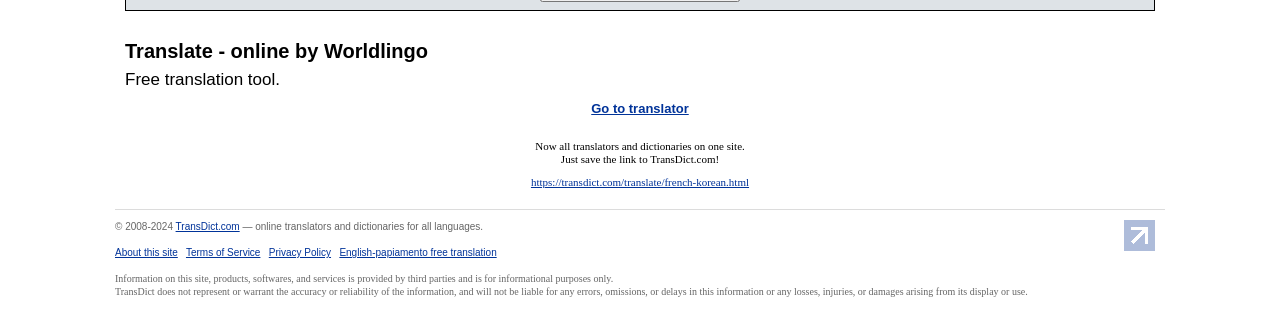Given the element description, predict the bounding box coordinates in the format (top-left x, top-left y, bottom-right x, bottom-right y). Make sure all values are between 0 and 1. Here is the element description: Go to translator

[0.462, 0.302, 0.538, 0.347]